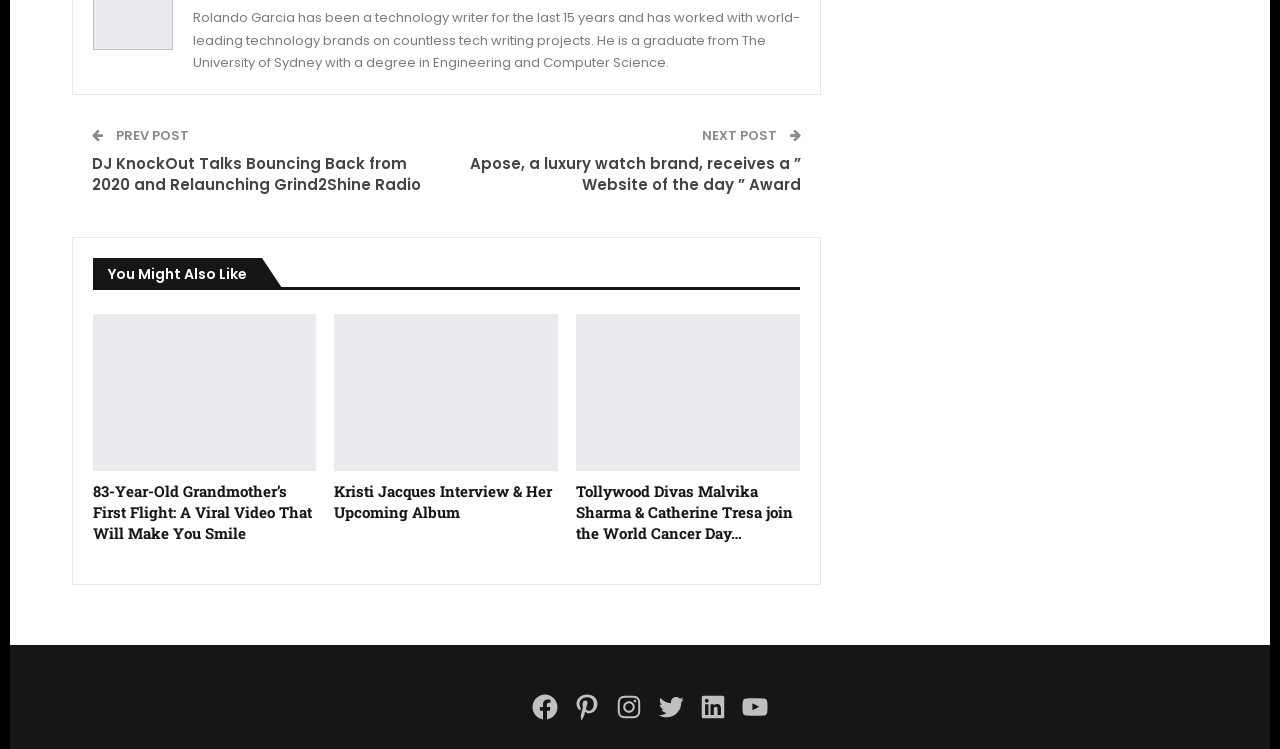What is the author's degree?
Using the image as a reference, deliver a detailed and thorough answer to the question.

From the static text element at the top of the page, we can see that the author, Rolando Garcia, has a degree in Engineering and Computer Science from The University of Sydney.